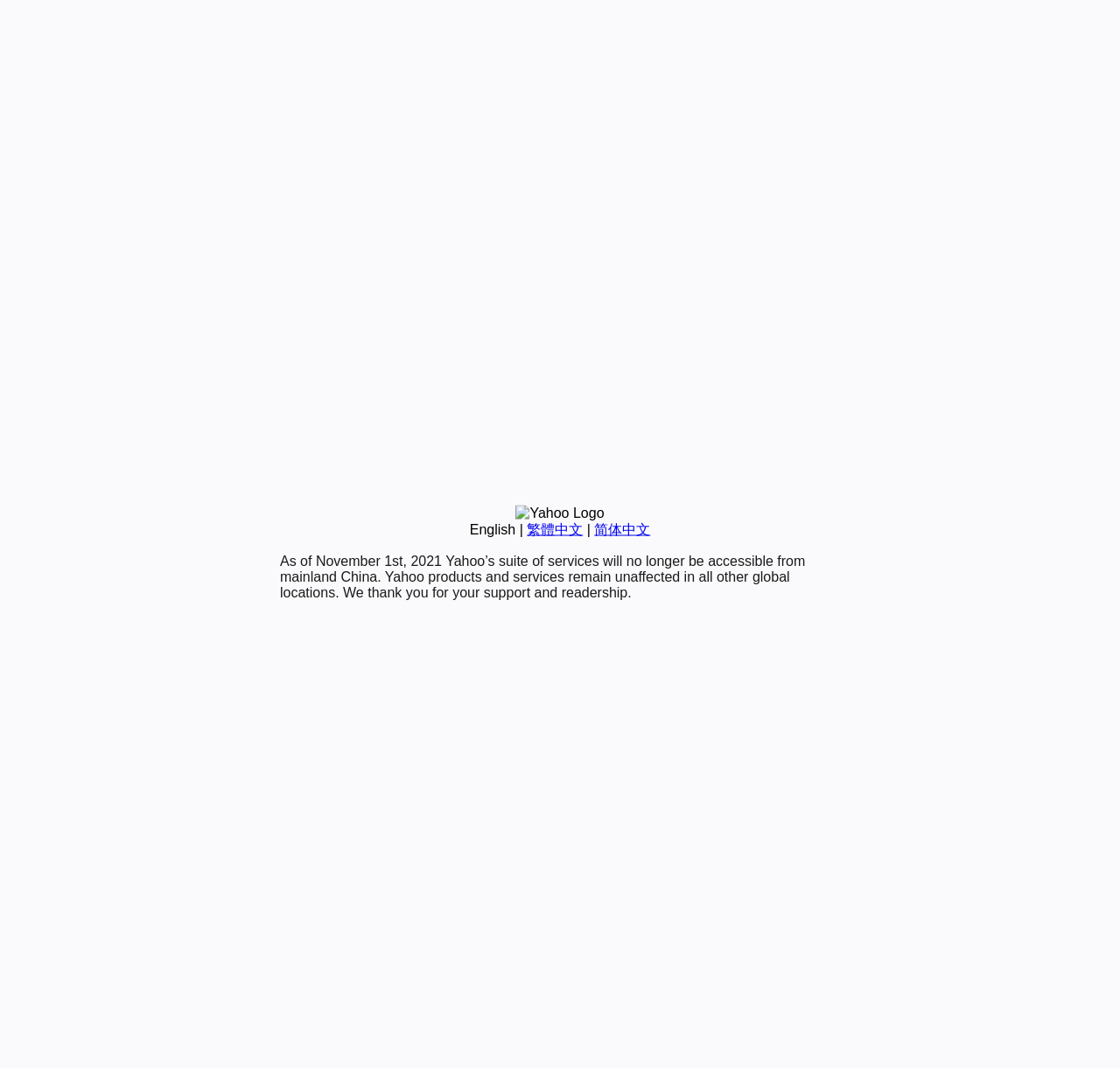Provide the bounding box coordinates of the HTML element described by the text: "繁體中文".

[0.47, 0.489, 0.52, 0.502]